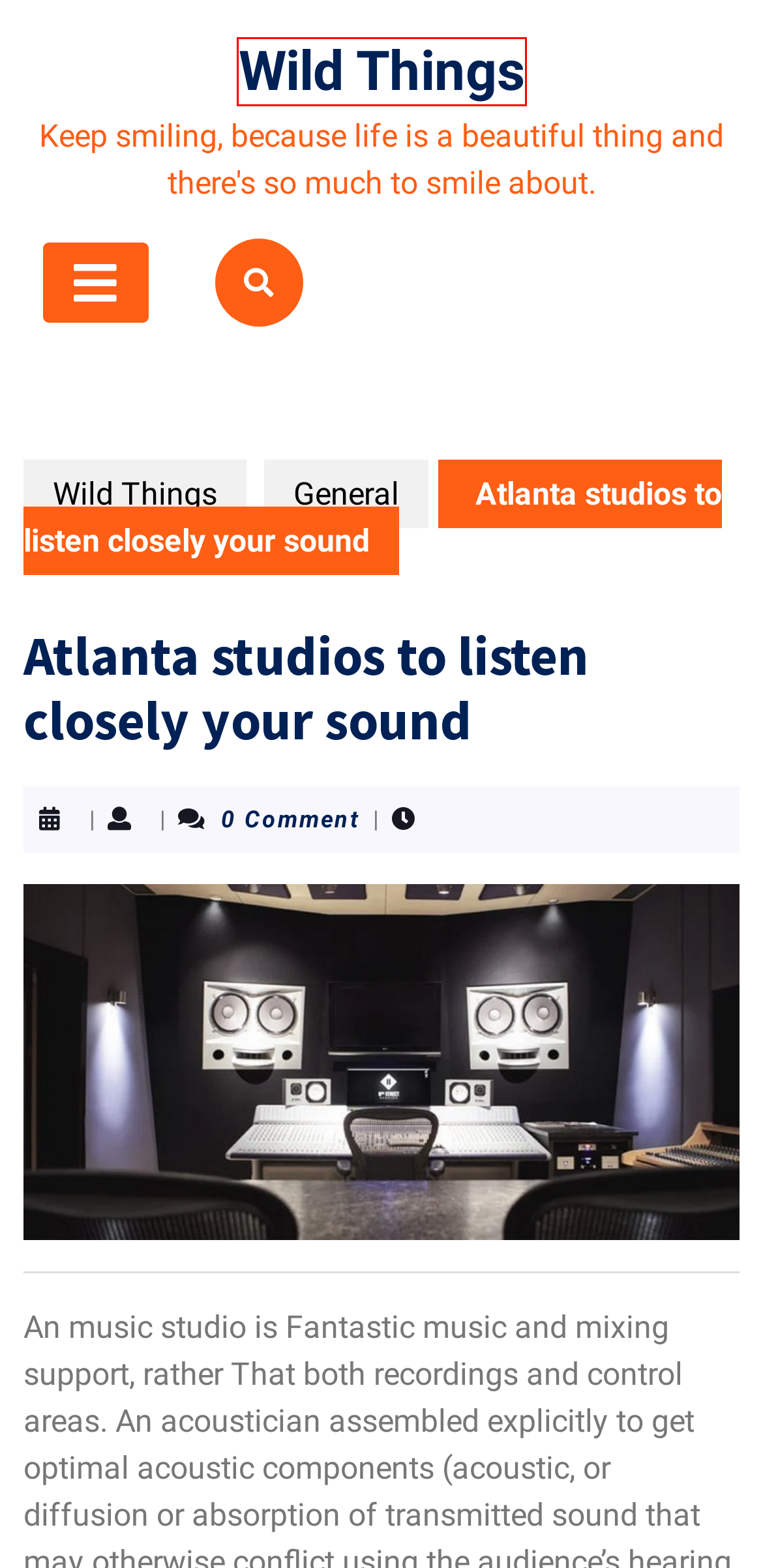Take a look at the provided webpage screenshot featuring a red bounding box around an element. Select the most appropriate webpage description for the page that loads after clicking on the element inside the red bounding box. Here are the candidates:
A. General – Wild Things
B. Atlanta Recording Studio| aBs Studios |Atlanta Music Studio
C. UTrade Markets
D. Software – Wild Things
E. Business – Wild Things
F. Games – Wild Things
G. From Plans to Progress: Navigating Construction with Software – Wild Things
H. Wild Things – Keep smiling, because life is a beautiful thing and there's so much to smile about.

H